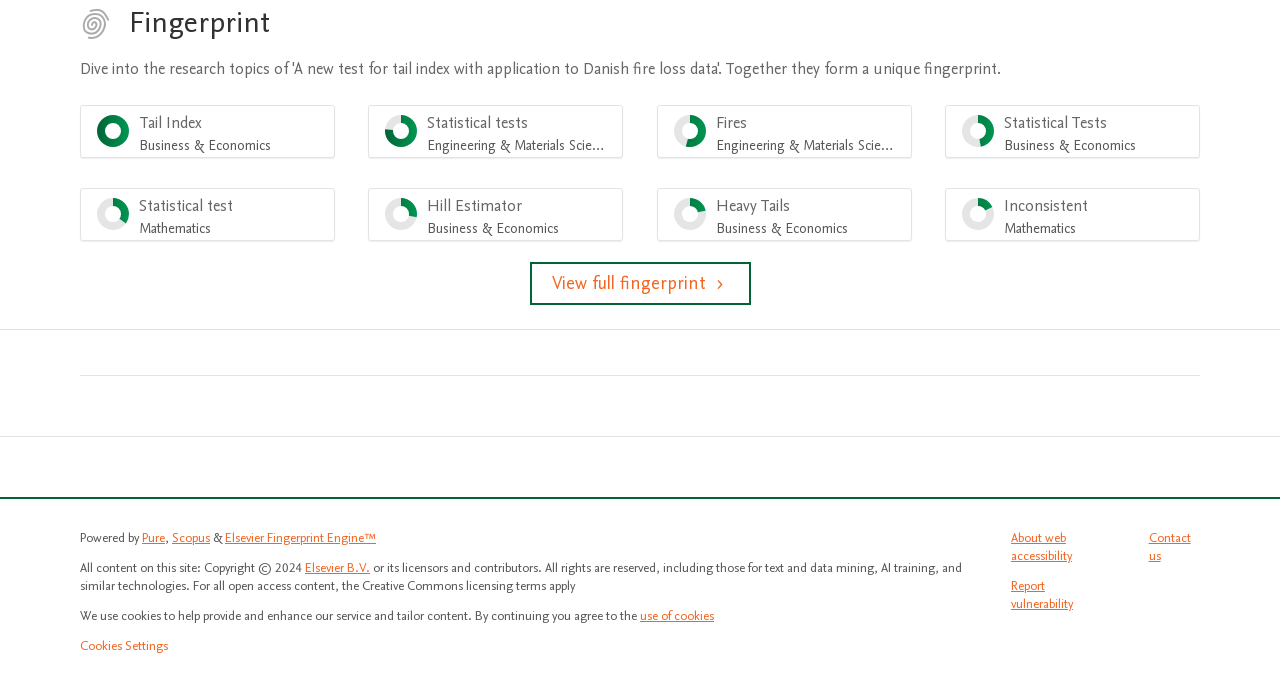What is the copyright year of the webpage content? Based on the image, give a response in one word or a short phrase.

2024